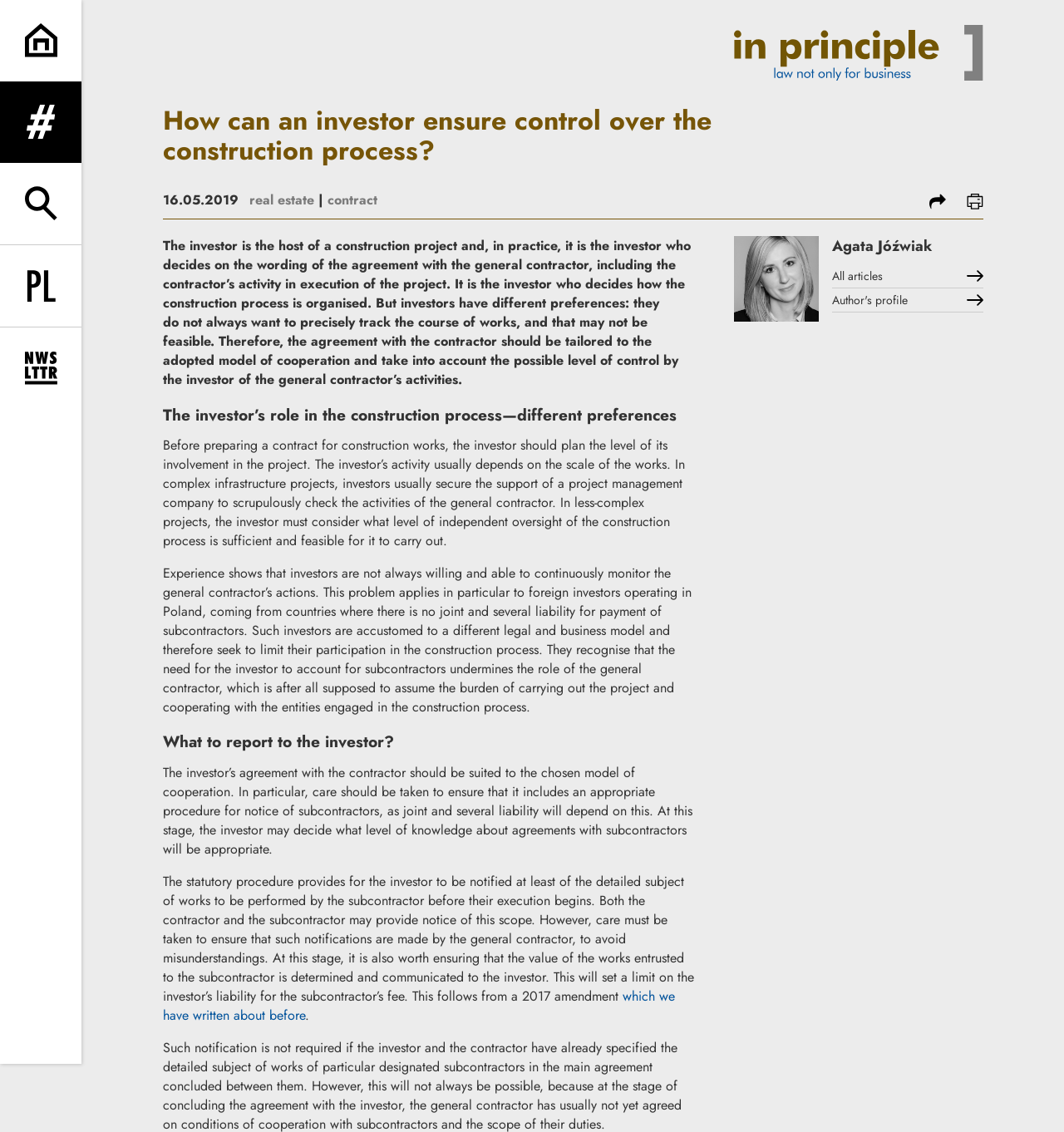What is the purpose of notifying the investor about subcontractors?
Please respond to the question with a detailed and informative answer.

The purpose of notifying the investor about subcontractors is to determine the investor's liability for the subcontractor's fee, as stated in the static text element.